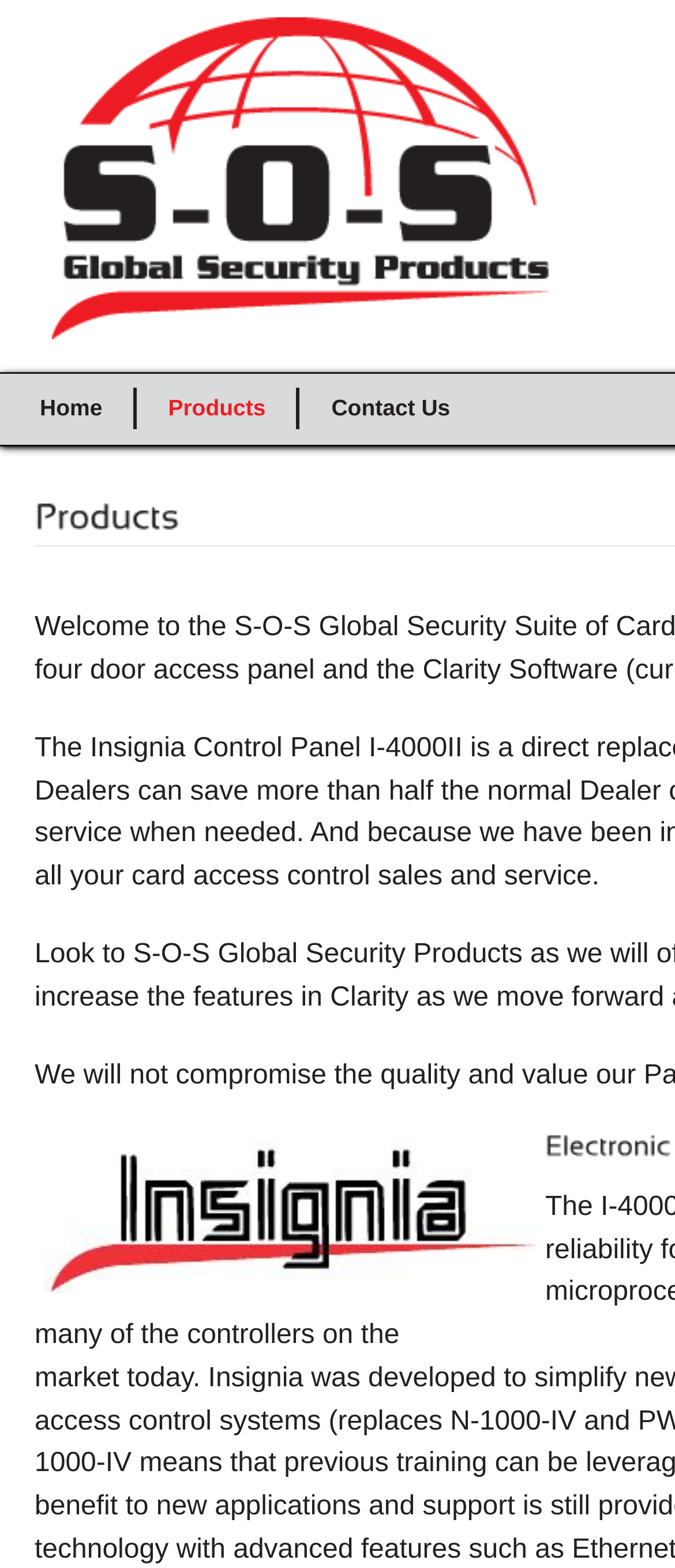Explain the webpage's design and content in an elaborate manner.

The webpage is about Global Security Products' Insignia access control system, specifically highlighting the I-4000II control panel for businesses. 

At the top left corner, there is a logo of SOS GSP, which is a clickable link. Next to it, there are three horizontal navigation links: "Home", "Products", and "Contact Us", in that order. 

Below the navigation links, there is a canvas element that takes up a significant portion of the top section of the page. Within this canvas, there is a prominent image of the Insignia logo, positioned towards the bottom right corner of the canvas.